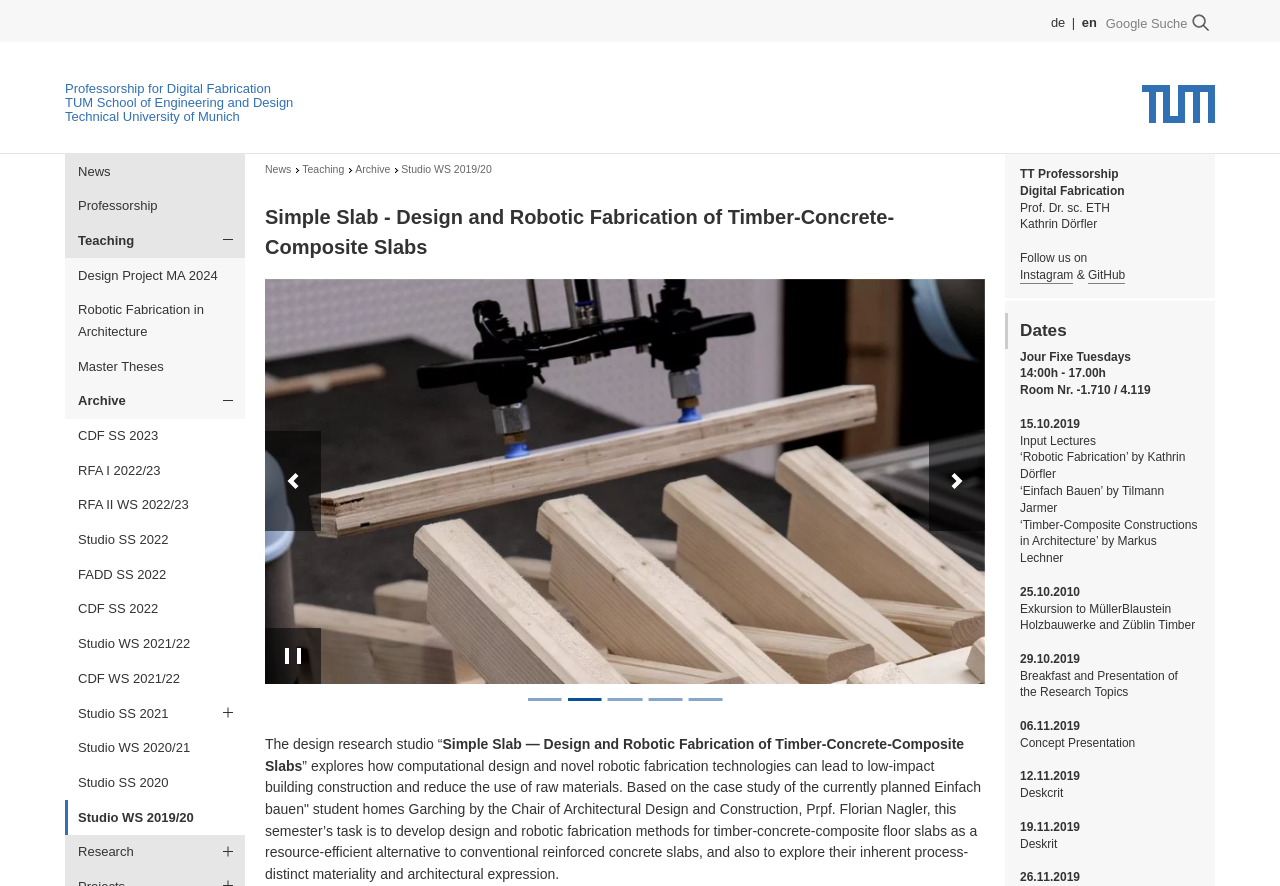Please identify the coordinates of the bounding box that should be clicked to fulfill this instruction: "Pause the carousel".

[0.207, 0.709, 0.251, 0.772]